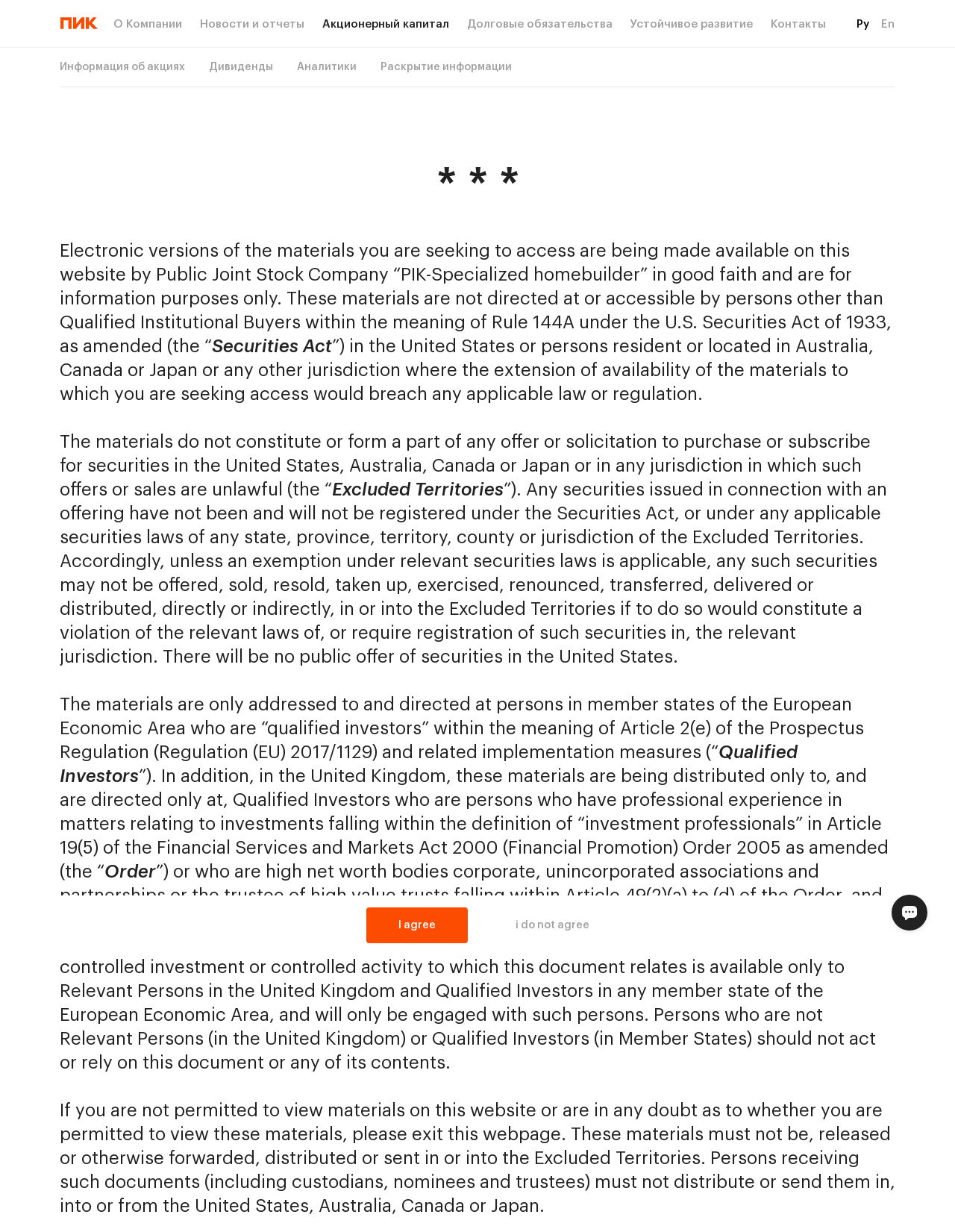Can you find the bounding box coordinates for the element that needs to be clicked to execute this instruction: "View information about акций"? The coordinates should be given as four float numbers between 0 and 1, i.e., [left, top, right, bottom].

[0.062, 0.048, 0.194, 0.061]